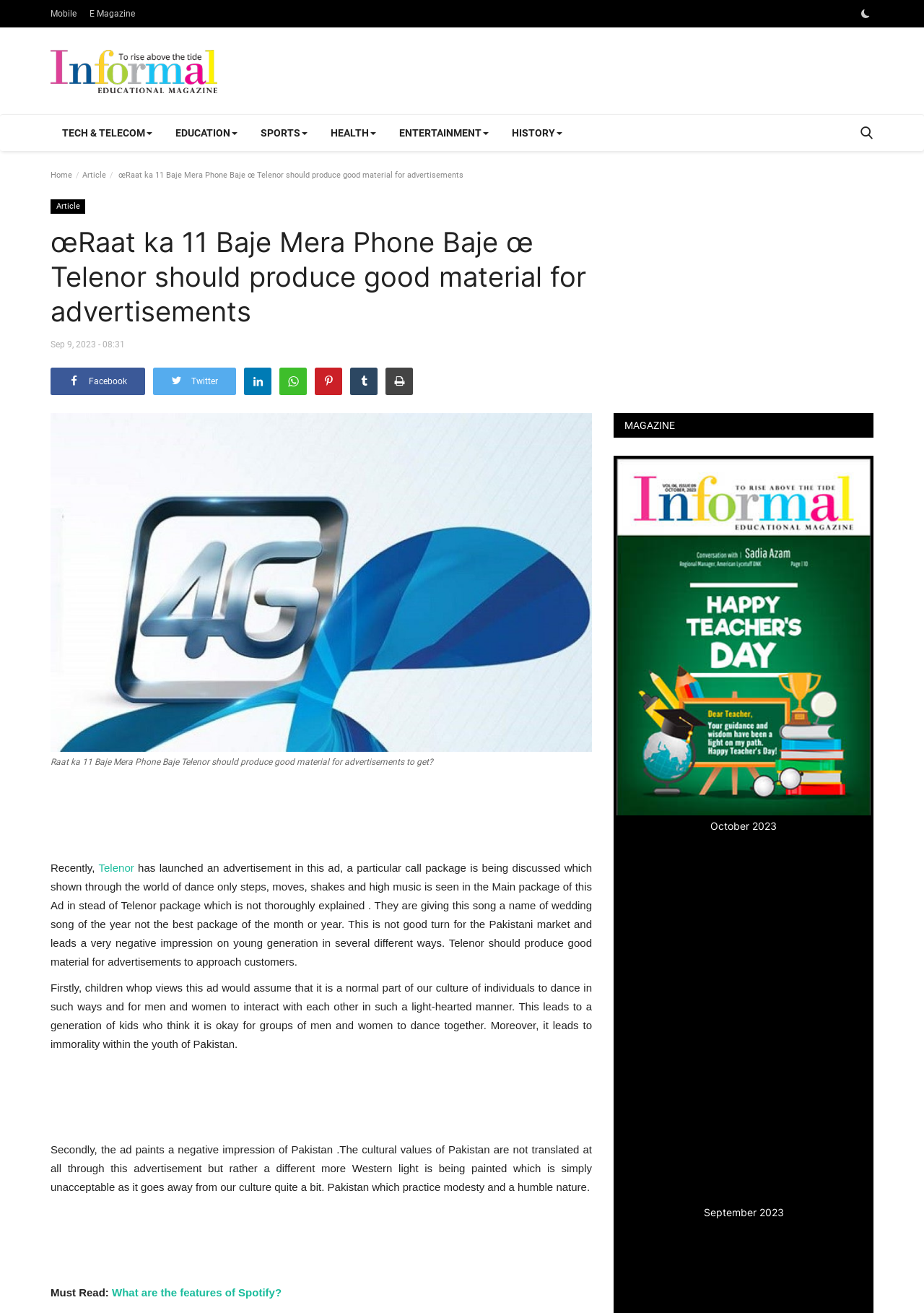Write an elaborate caption that captures the essence of the webpage.

This webpage appears to be an article from Informal Pakistan, with the title "Raat ka 11 Baje Mera Phone Baje - Telenor should produce good material for advertisements". The page has a navigation menu at the top, with links to "Mobile", "E Magazine", and a search button. Below the navigation menu, there is a logo and a set of buttons for different categories, including "TECH & TELECOM", "EDUCATION", "SPORTS", "HEALTH", "ENTERTAINMENT", and "HISTORY".

The main content of the page is an article that discusses a recent advertisement by Telenor, a telecommunications company. The article is divided into several paragraphs, with the first paragraph introducing the topic and subsequent paragraphs providing more details and criticisms of the advertisement. The article also includes an image related to the advertisement.

On the right side of the page, there is a section with links to social media platforms, including Facebook, Twitter, and others. Below this section, there is a table with links to other articles, including "What are the features of Spotify?".

At the bottom of the page, there is a section with links to magazine issues, including "Informal Magazine October 2023" and "Informal Magazine September 2023", each with an accompanying image.